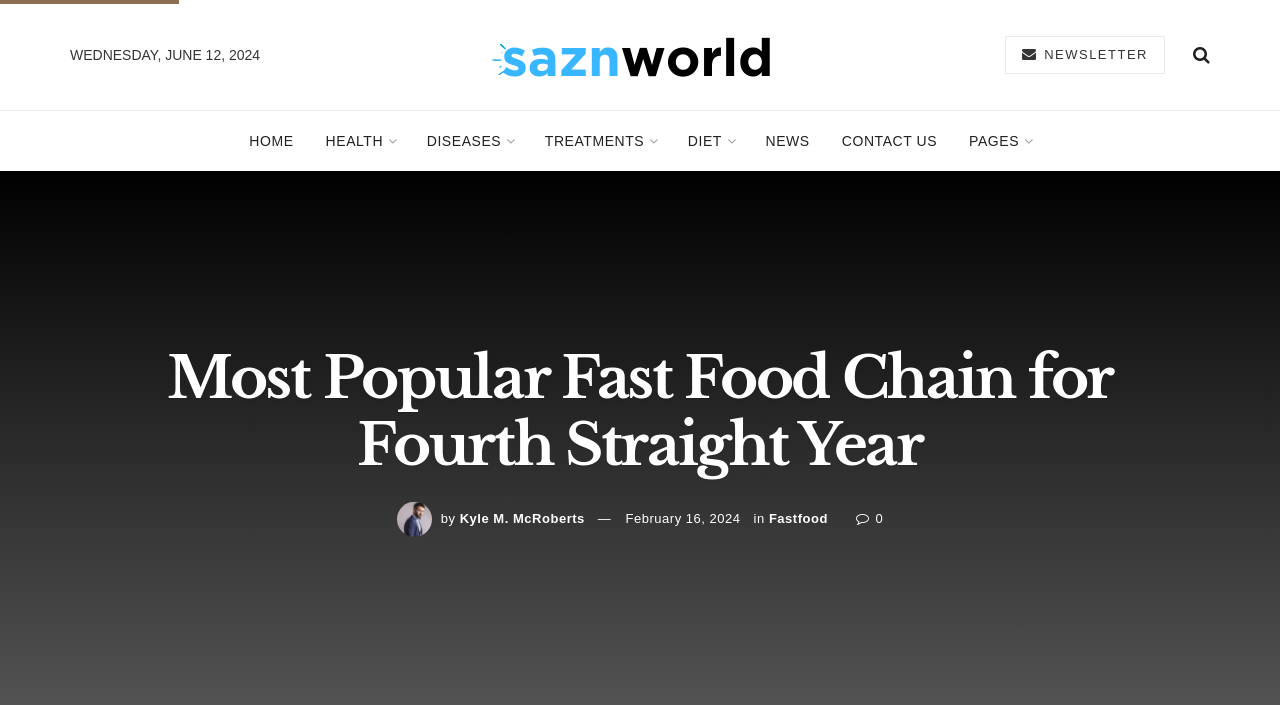Extract the main title from the webpage and generate its text.

Most Popular Fast Food Chain for Fourth Straight Year